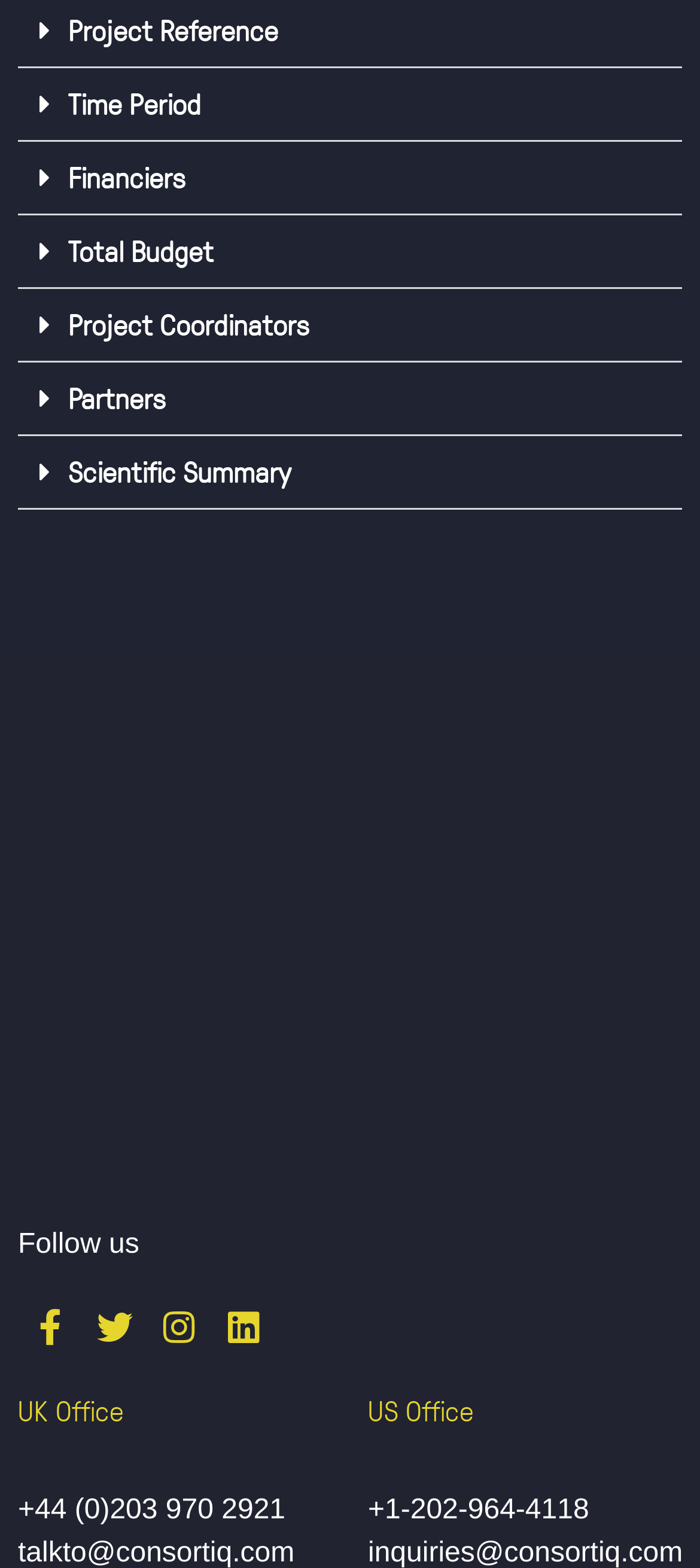Identify the bounding box for the described UI element. Provide the coordinates in (top-left x, top-left y, bottom-right x, bottom-right y) format with values ranging from 0 to 1: Project Coordinators

[0.097, 0.194, 0.441, 0.218]